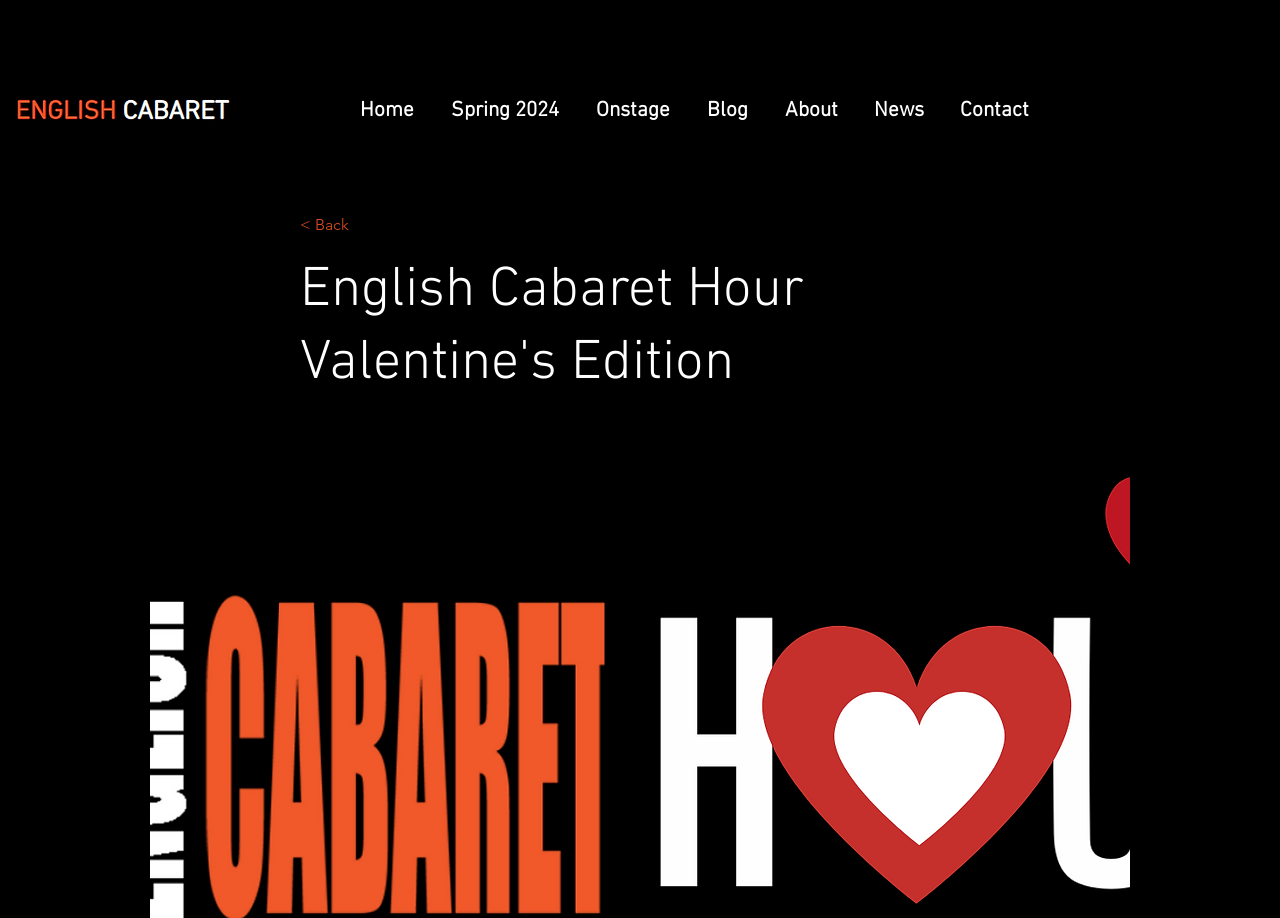Reply to the question below using a single word or brief phrase:
What is the name of the event on this webpage?

English Cabaret Hour Valentine's Edition